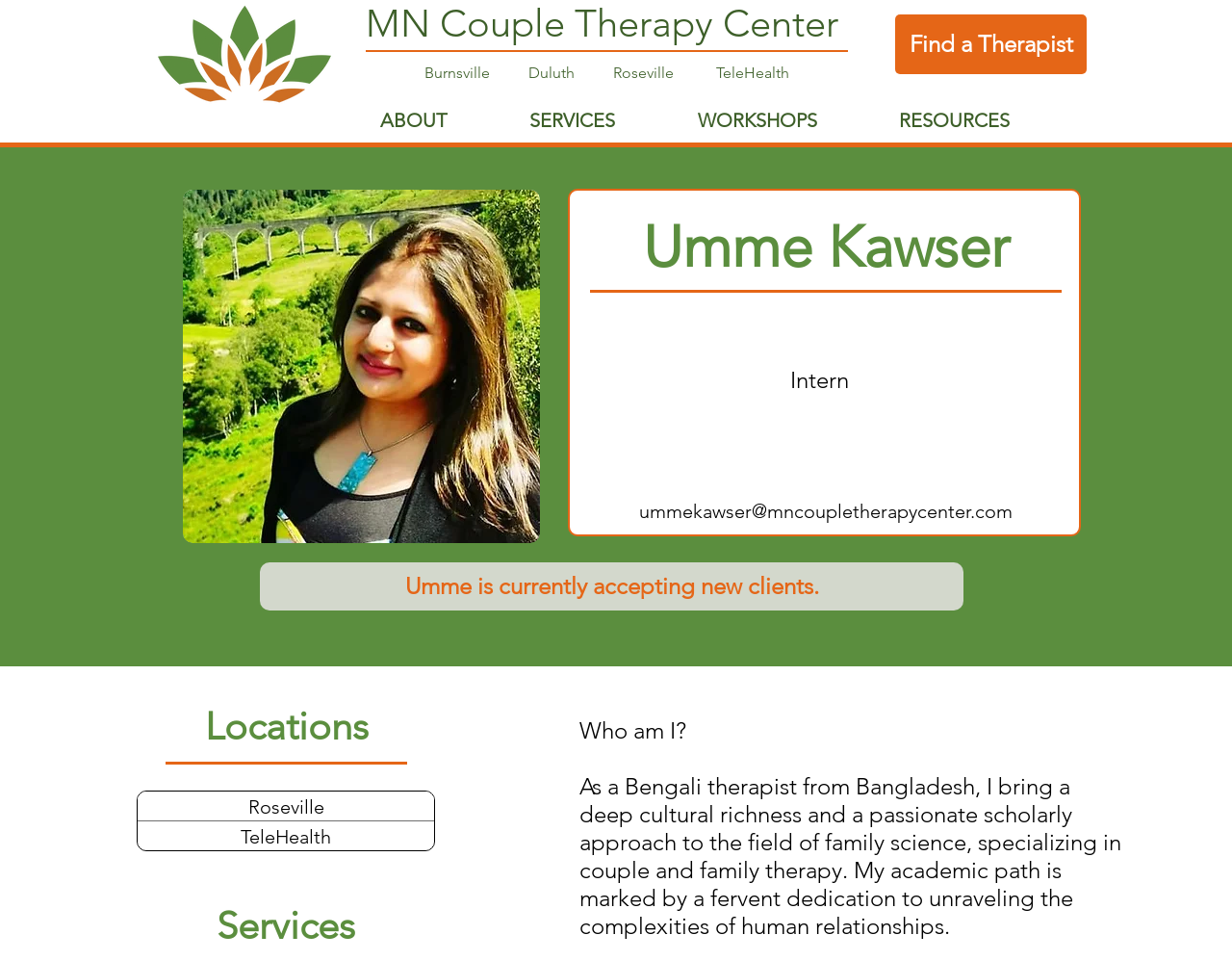What are the locations where the therapist provides services?
Analyze the image and deliver a detailed answer to the question.

The locations where the therapist provides services can be found in the 'Locations' section of the webpage, which is represented by a table with two rows, each containing a location. The locations are Roseville and TeleHealth, which are also linked to their respective pages.